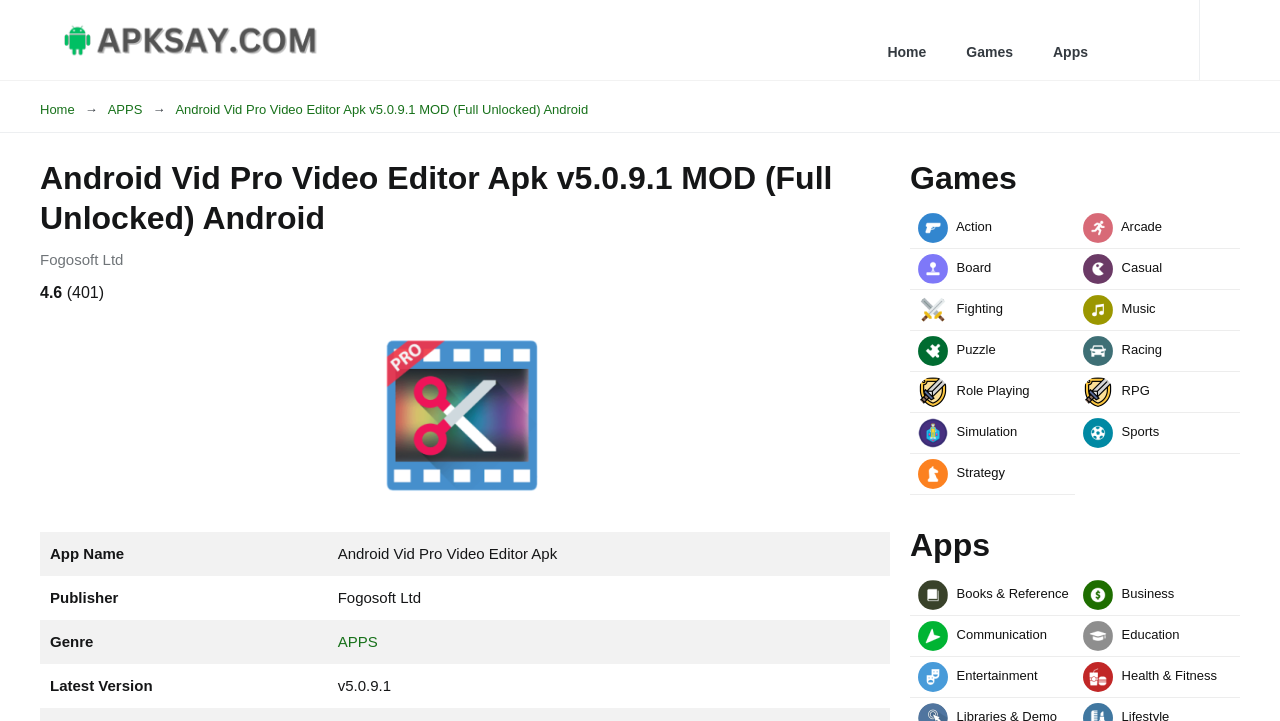Can you pinpoint the bounding box coordinates for the clickable element required for this instruction: "Download the industry-first survey"? The coordinates should be four float numbers between 0 and 1, i.e., [left, top, right, bottom].

None